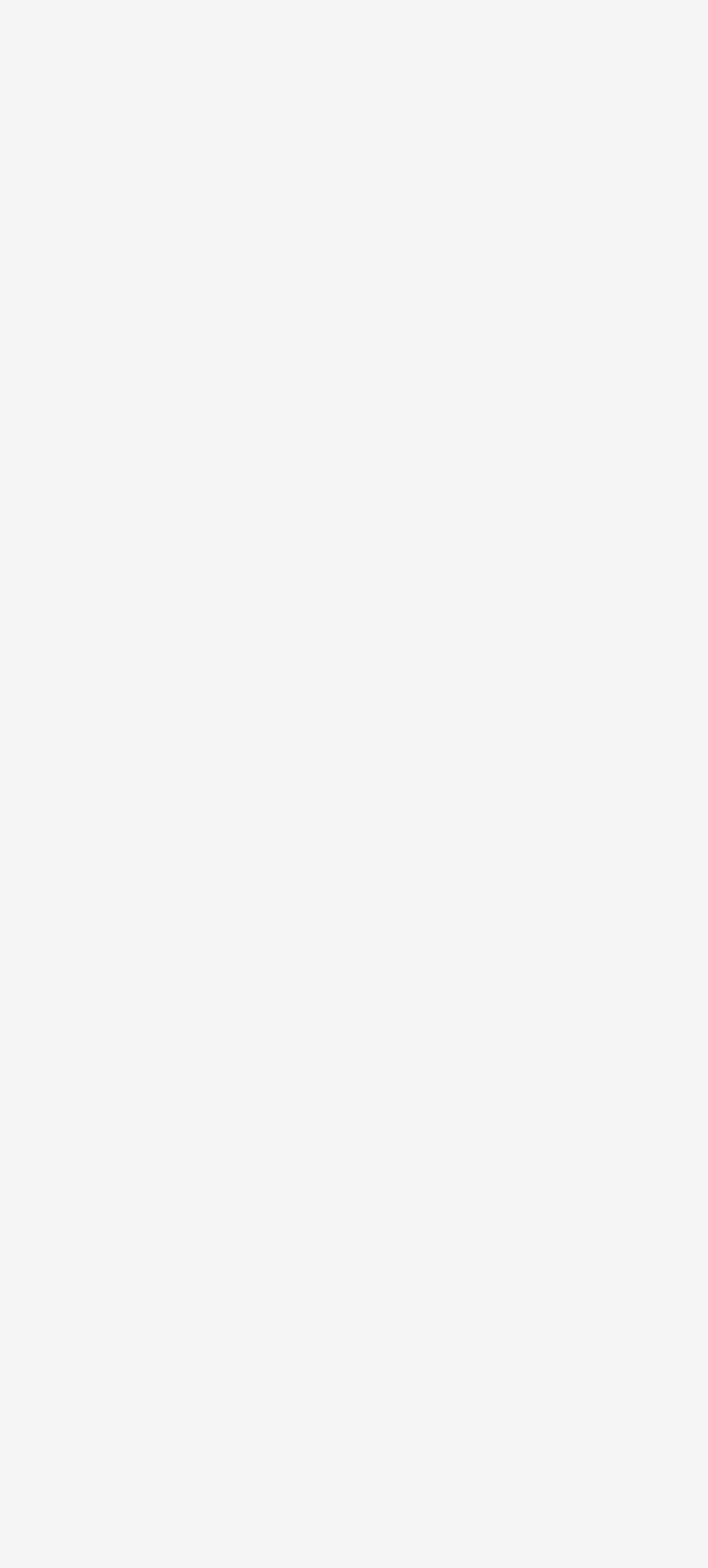What is the button at the bottom for?
Using the image, respond with a single word or phrase.

Post a comment